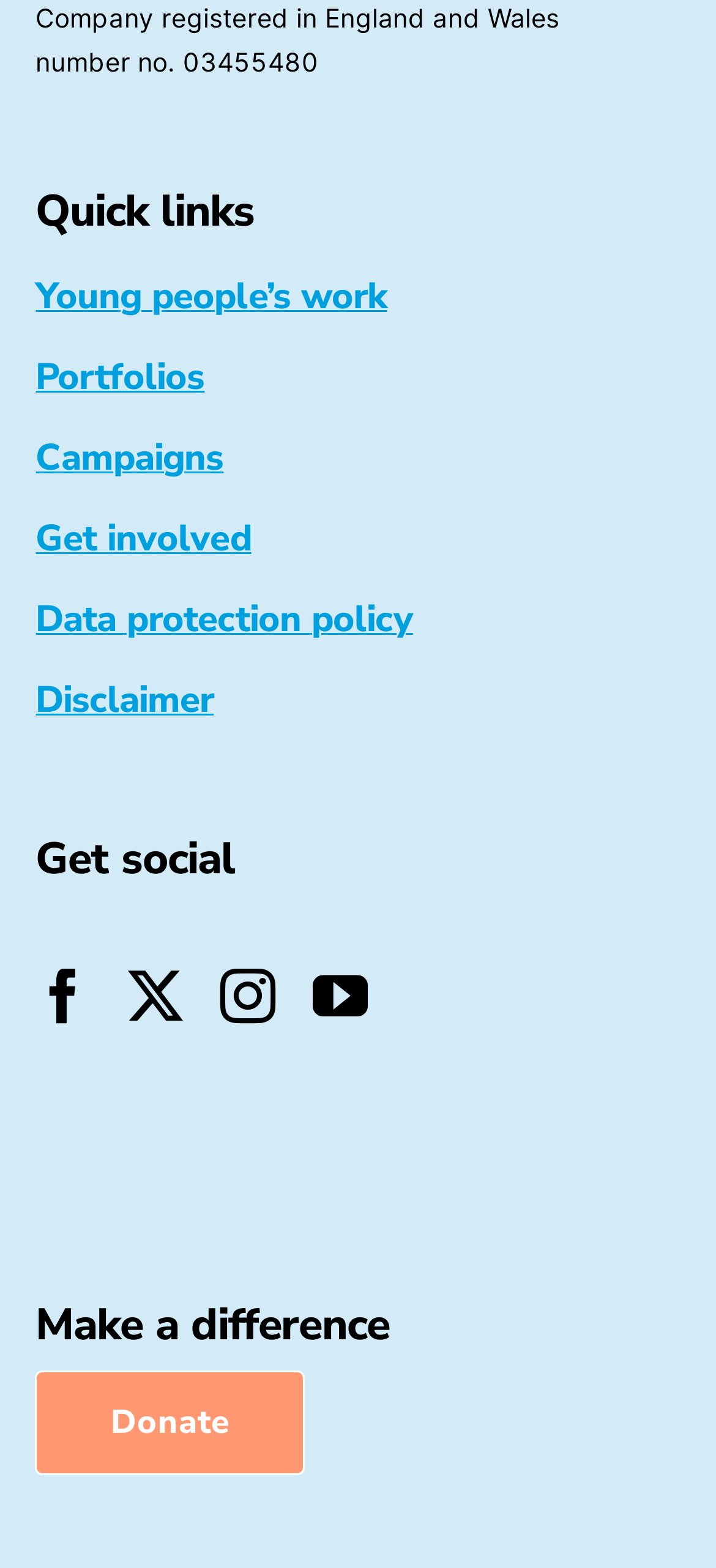Please find the bounding box coordinates of the element's region to be clicked to carry out this instruction: "View young people's work".

[0.05, 0.173, 0.541, 0.205]